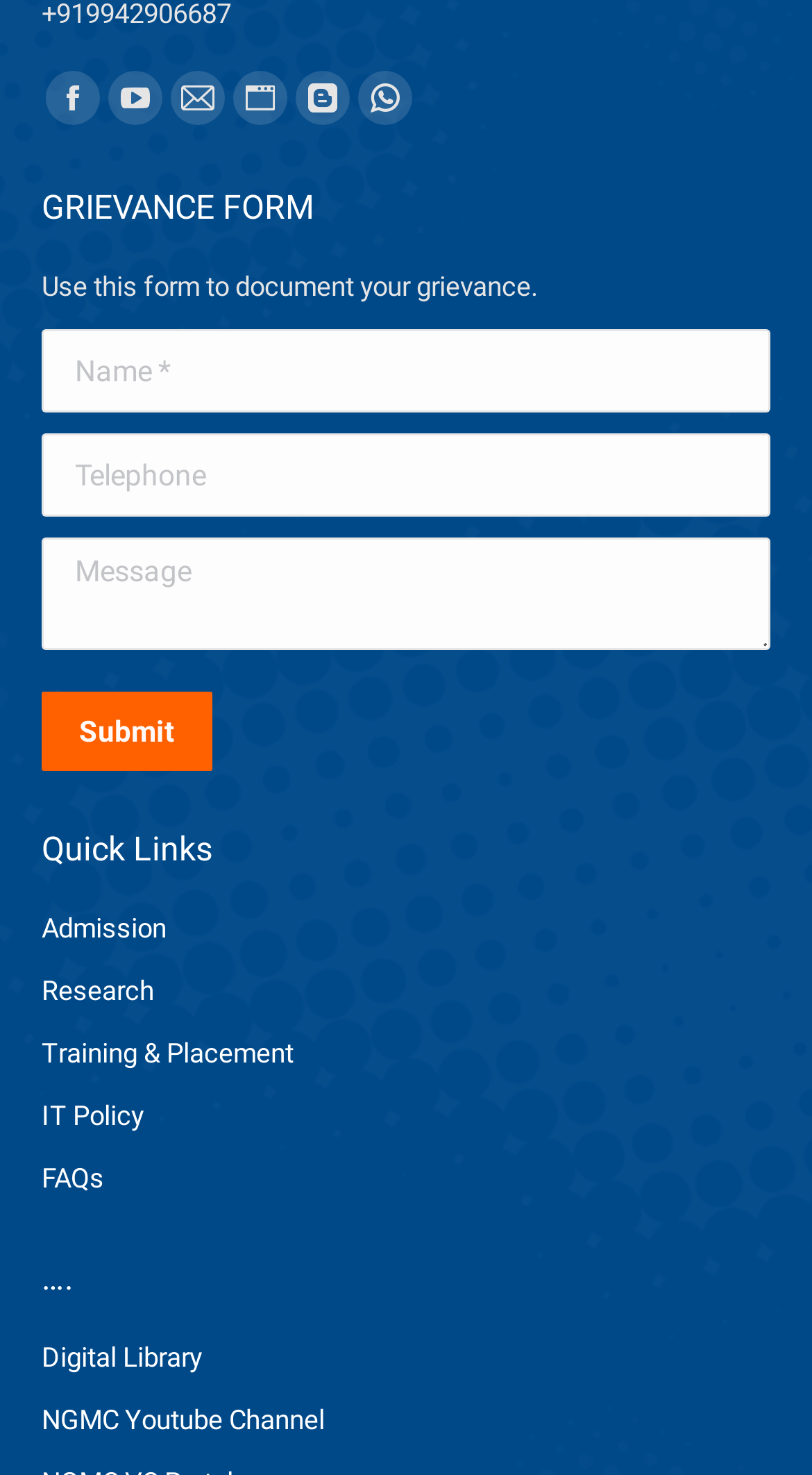Identify the bounding box coordinates of the region I need to click to complete this instruction: "Visit the Facebook page".

[0.056, 0.048, 0.123, 0.085]